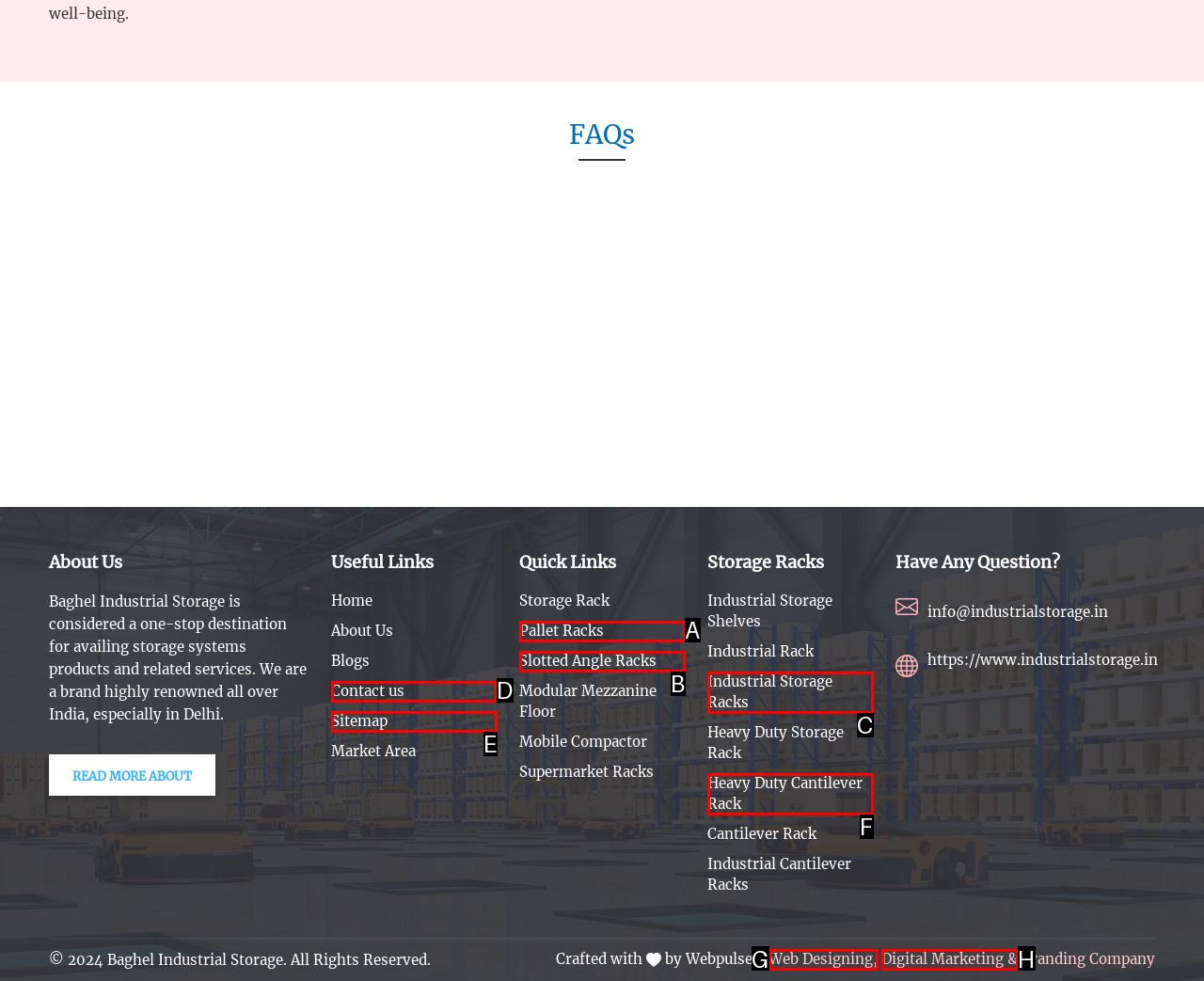Given the description: Heavy Duty Cantilever Rack, identify the corresponding option. Answer with the letter of the appropriate option directly.

F